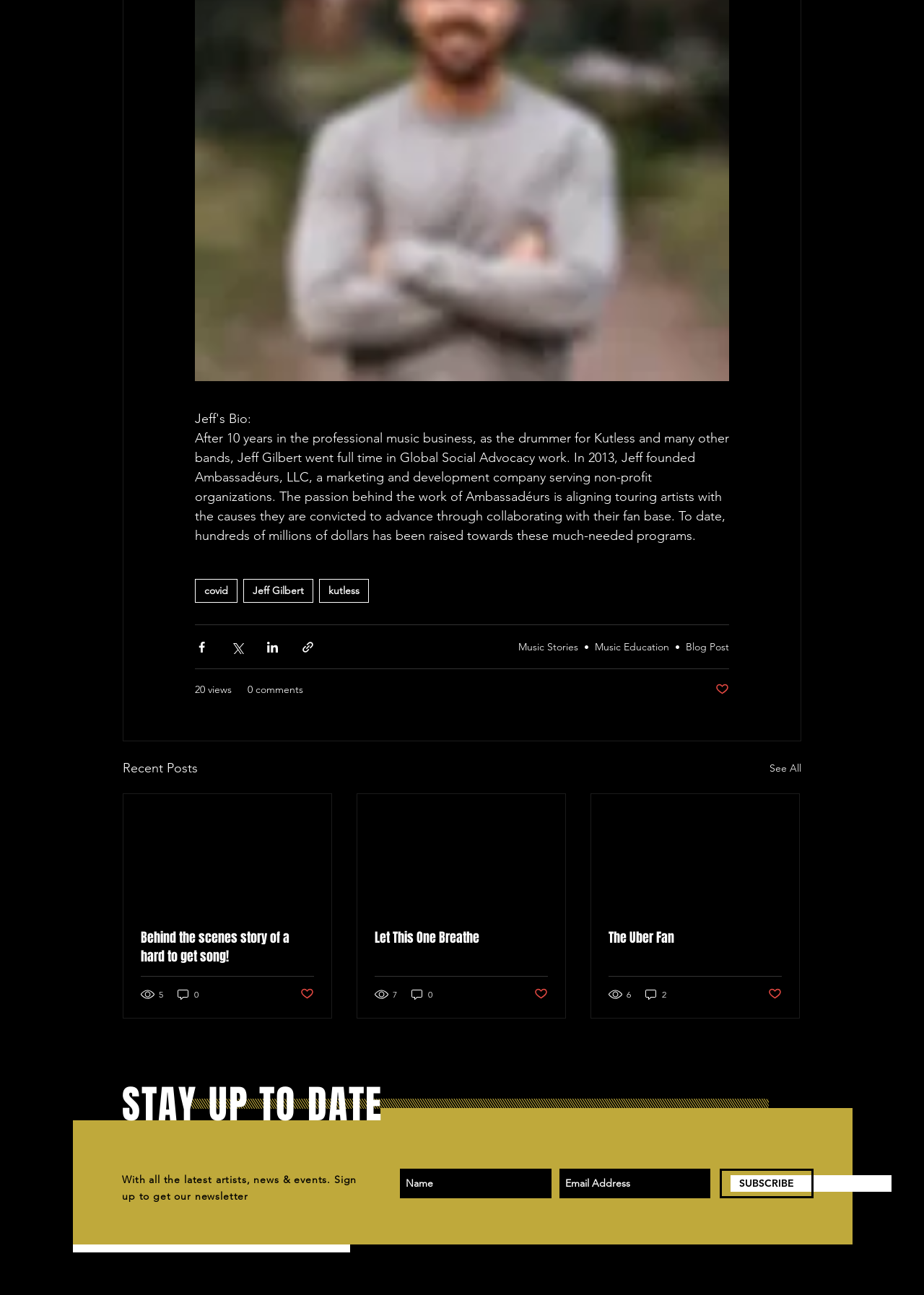Show the bounding box coordinates of the element that should be clicked to complete the task: "Read the article about Sharks in the Shower".

None